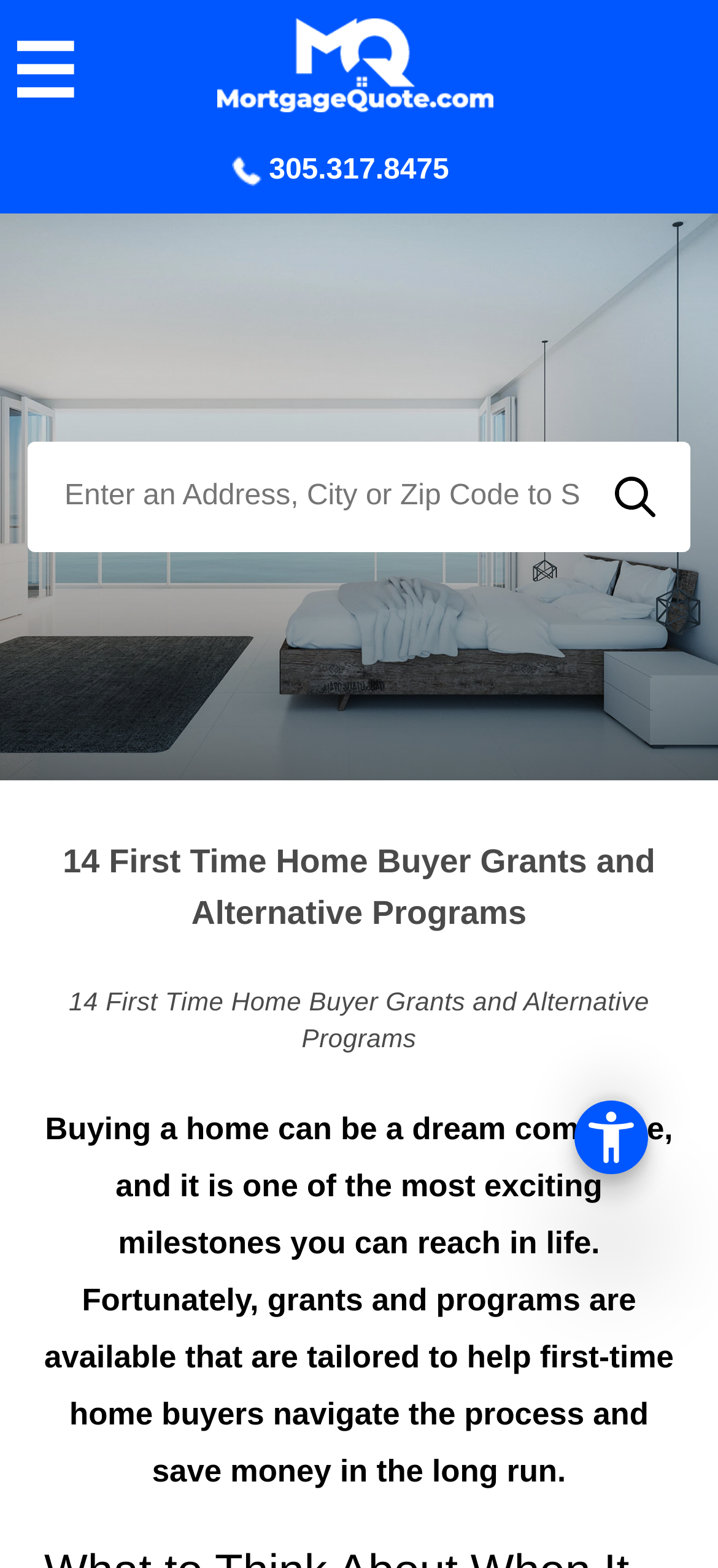What is the purpose of the grants and programs?
Look at the image and provide a short answer using one word or a phrase.

Help first-time home buyers